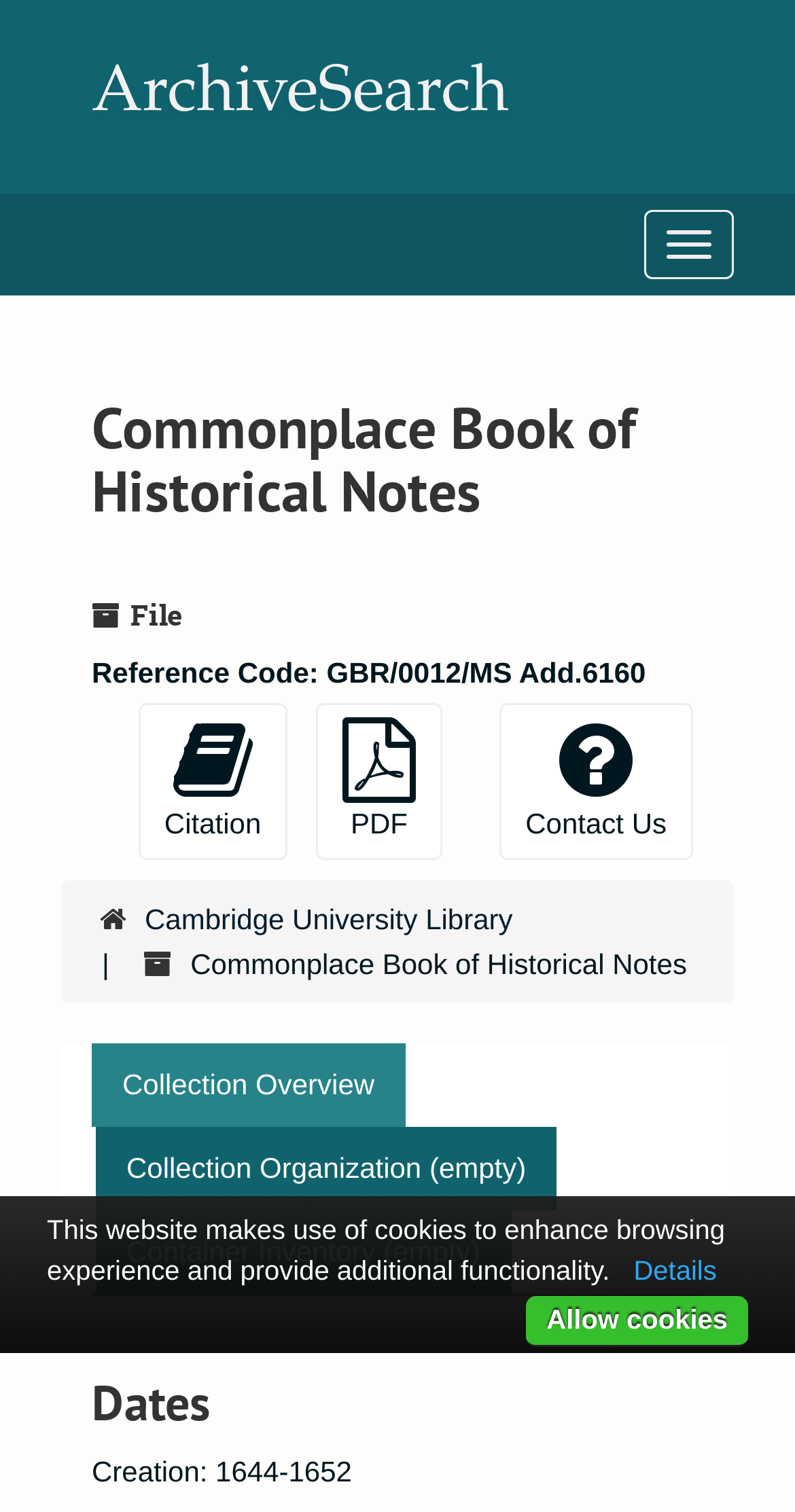Determine the bounding box for the UI element as described: "Details". The coordinates should be represented as four float numbers between 0 and 1, formatted as [left, top, right, bottom].

[0.776, 0.83, 0.922, 0.85]